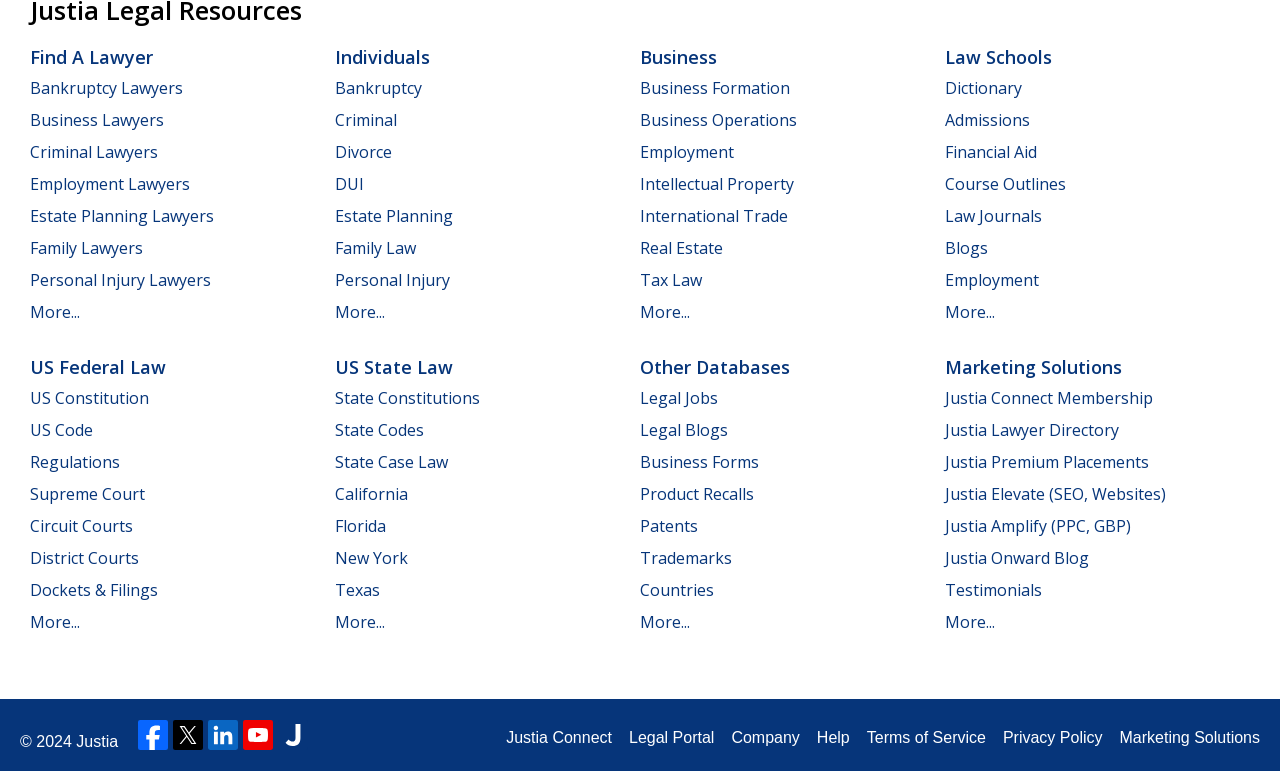Identify the bounding box coordinates of the region I need to click to complete this instruction: "Visit Justia on Facebook".

[0.108, 0.934, 0.131, 0.973]